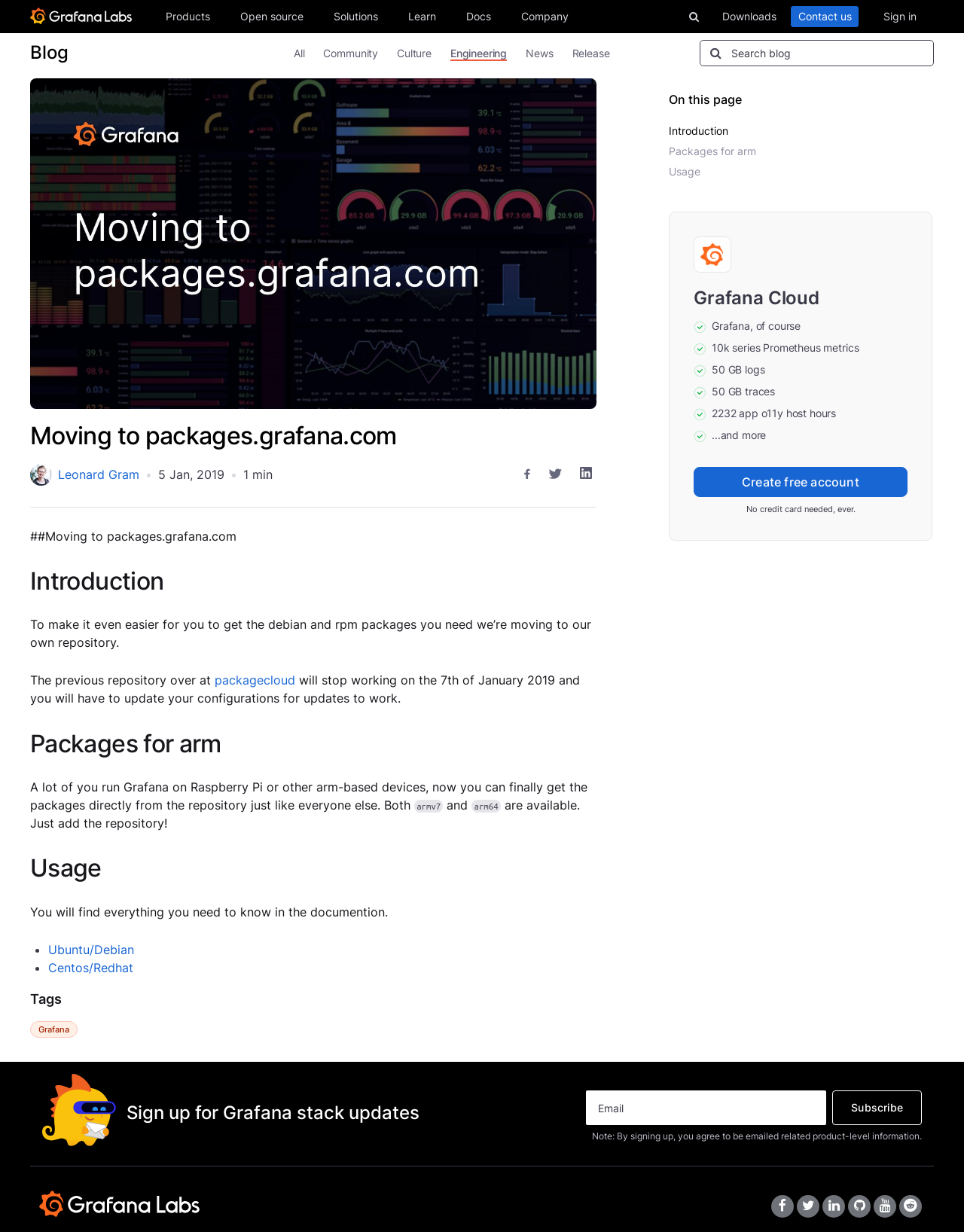What is the text of the first link on the webpage?
Using the visual information, respond with a single word or phrase.

Home